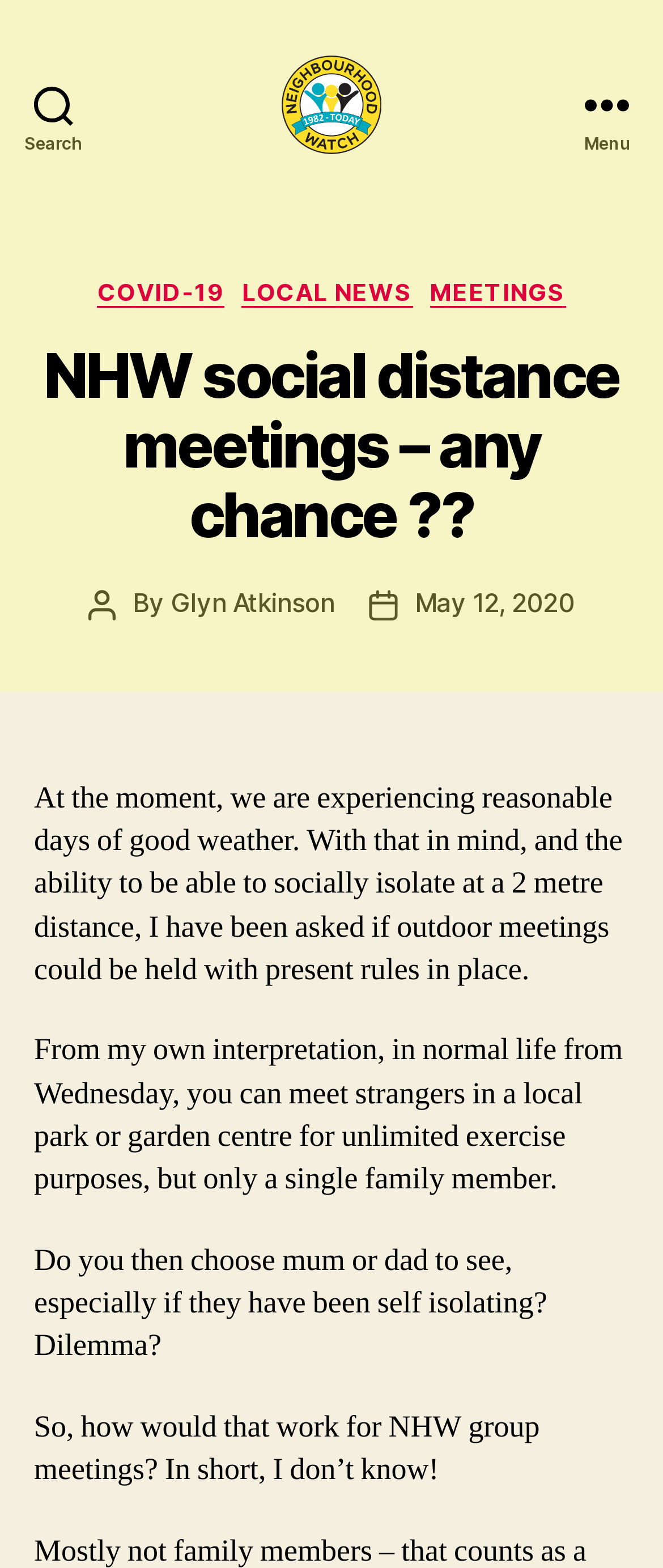What is the date of the post?
Please answer the question as detailed as possible.

I found the post date by looking at the text 'Post date' and the corresponding link 'May 12, 2020' below it.